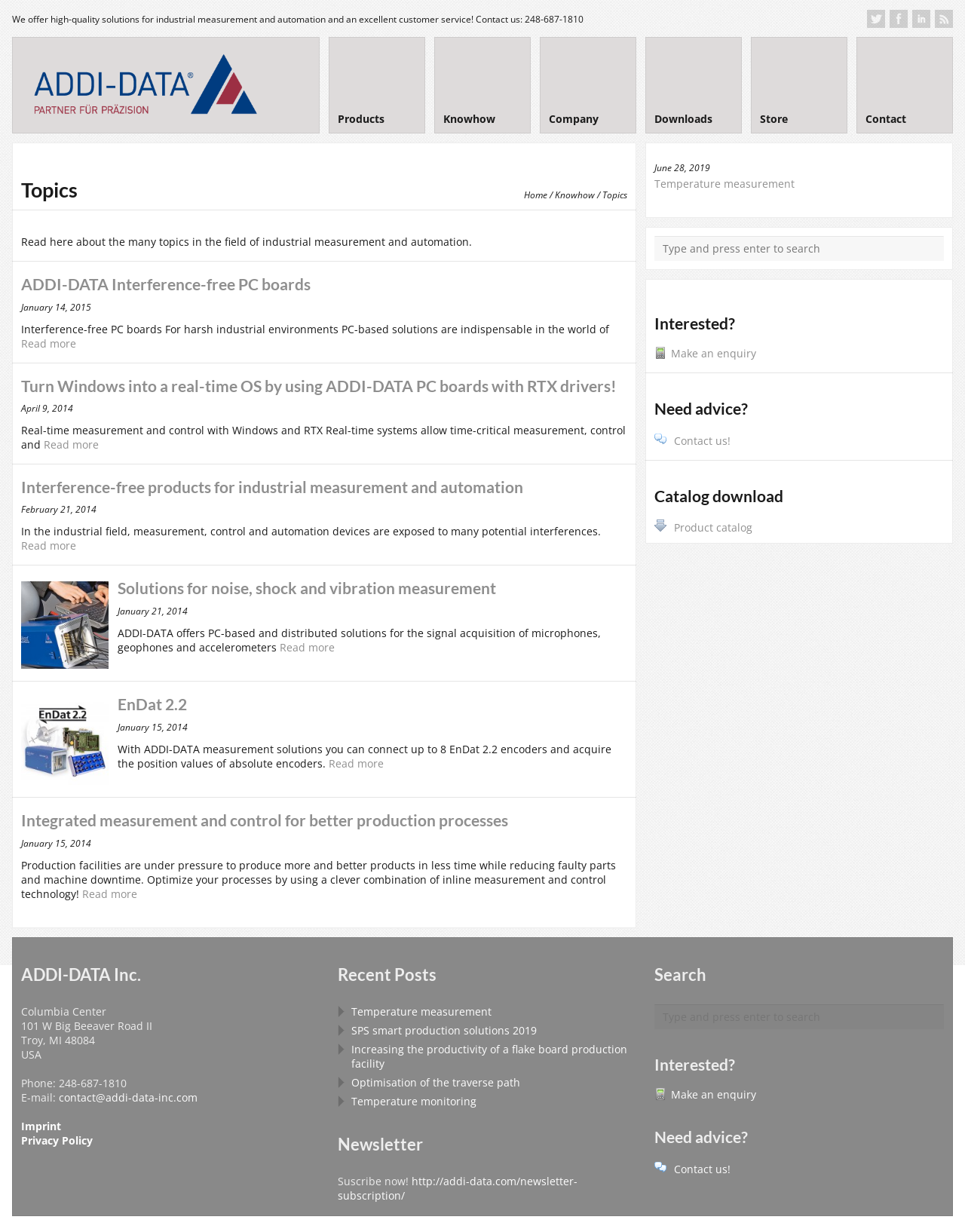Locate the bounding box of the UI element described in the following text: "Calendar of Events".

None